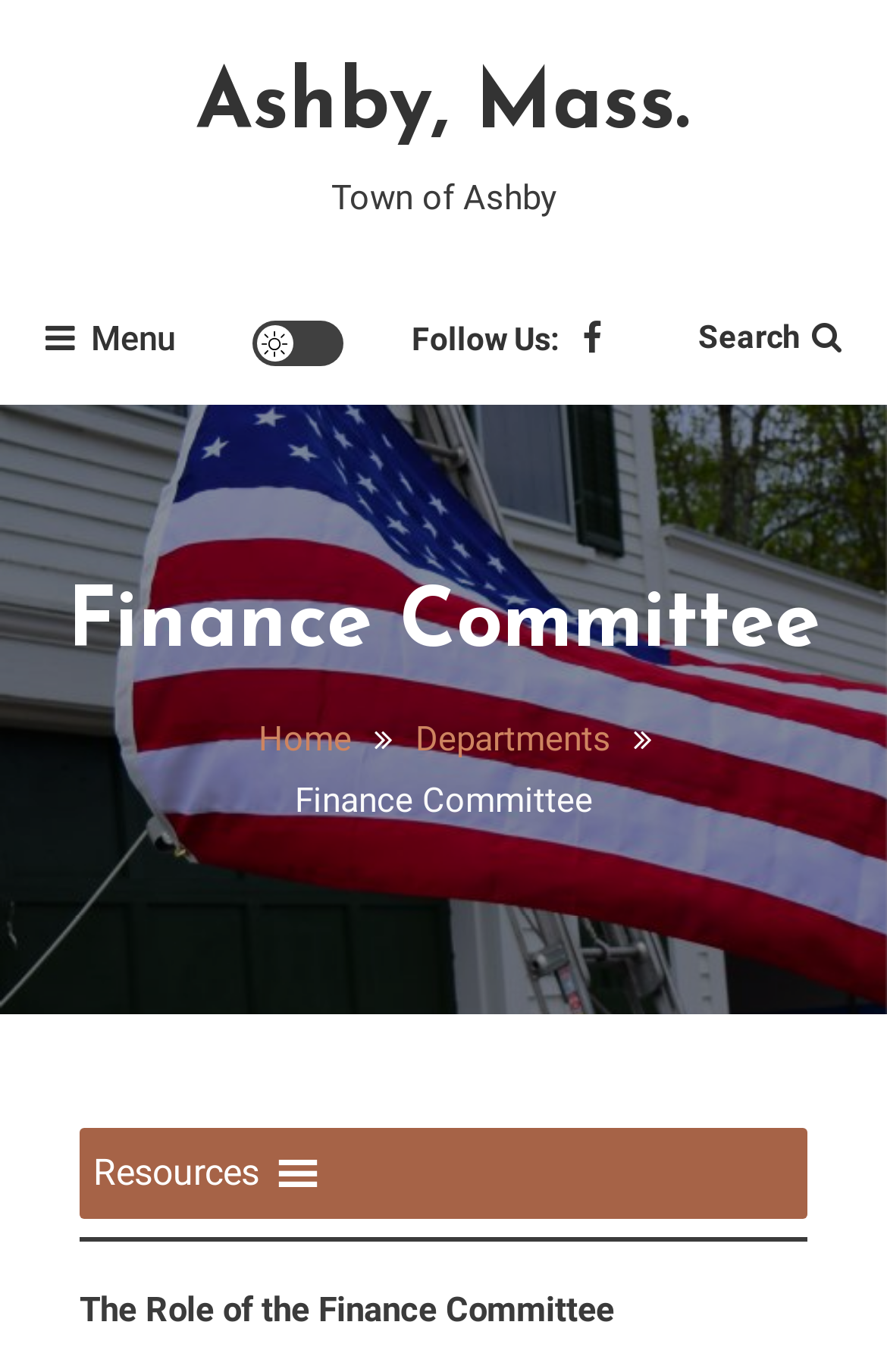Based on the element description: "site mode button", identify the UI element and provide its bounding box coordinates. Use four float numbers between 0 and 1, [left, top, right, bottom].

[0.285, 0.234, 0.387, 0.267]